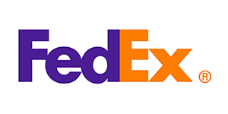Provide a single word or phrase answer to the question: 
What sector does FedEx operate in?

E-commerce and online payment processing